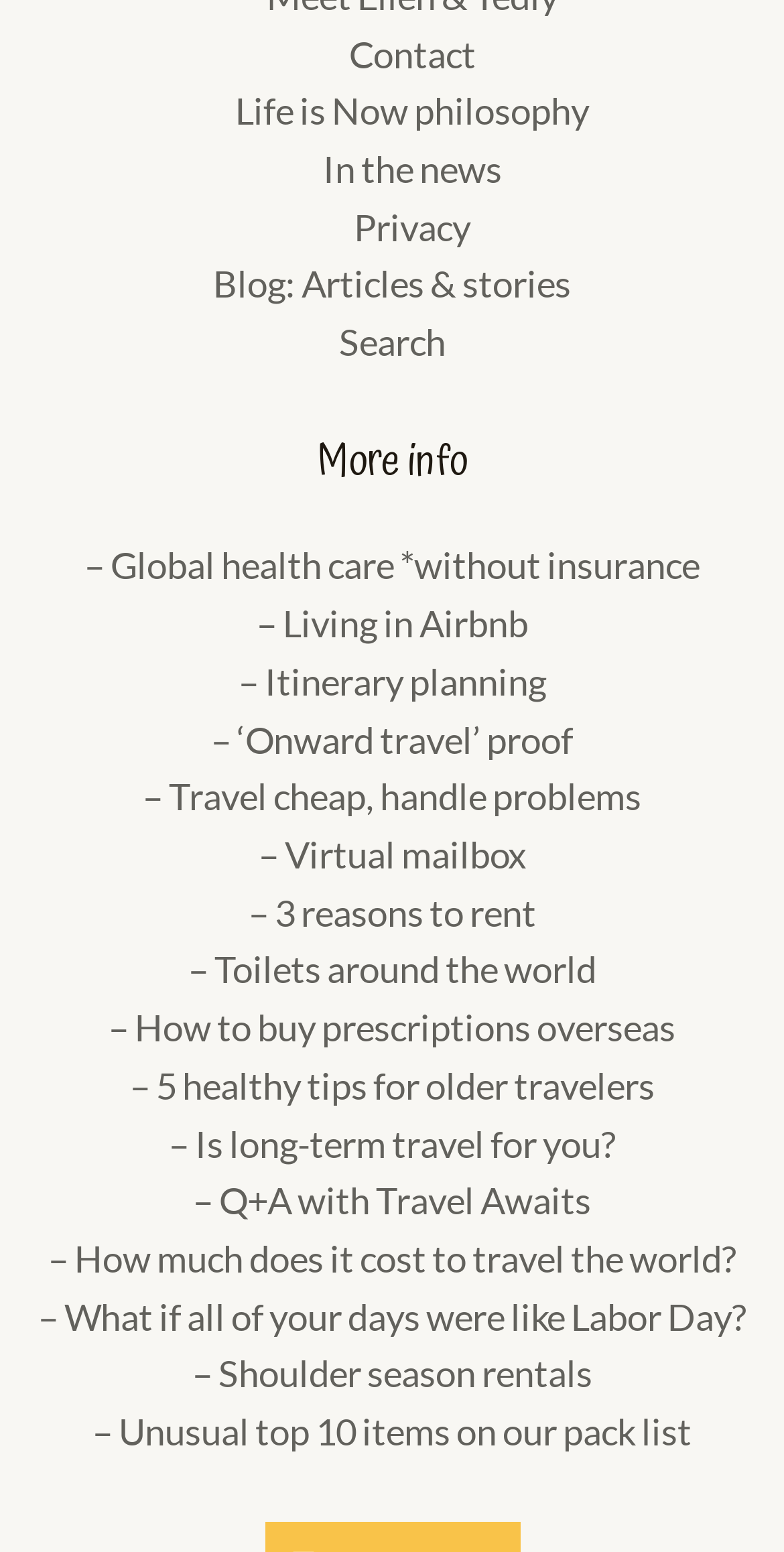Given the element description Life is Now philosophy, identify the bounding box coordinates for the UI element on the webpage screenshot. The format should be (top-left x, top-left y, bottom-right x, bottom-right y), with values between 0 and 1.

[0.3, 0.057, 0.751, 0.086]